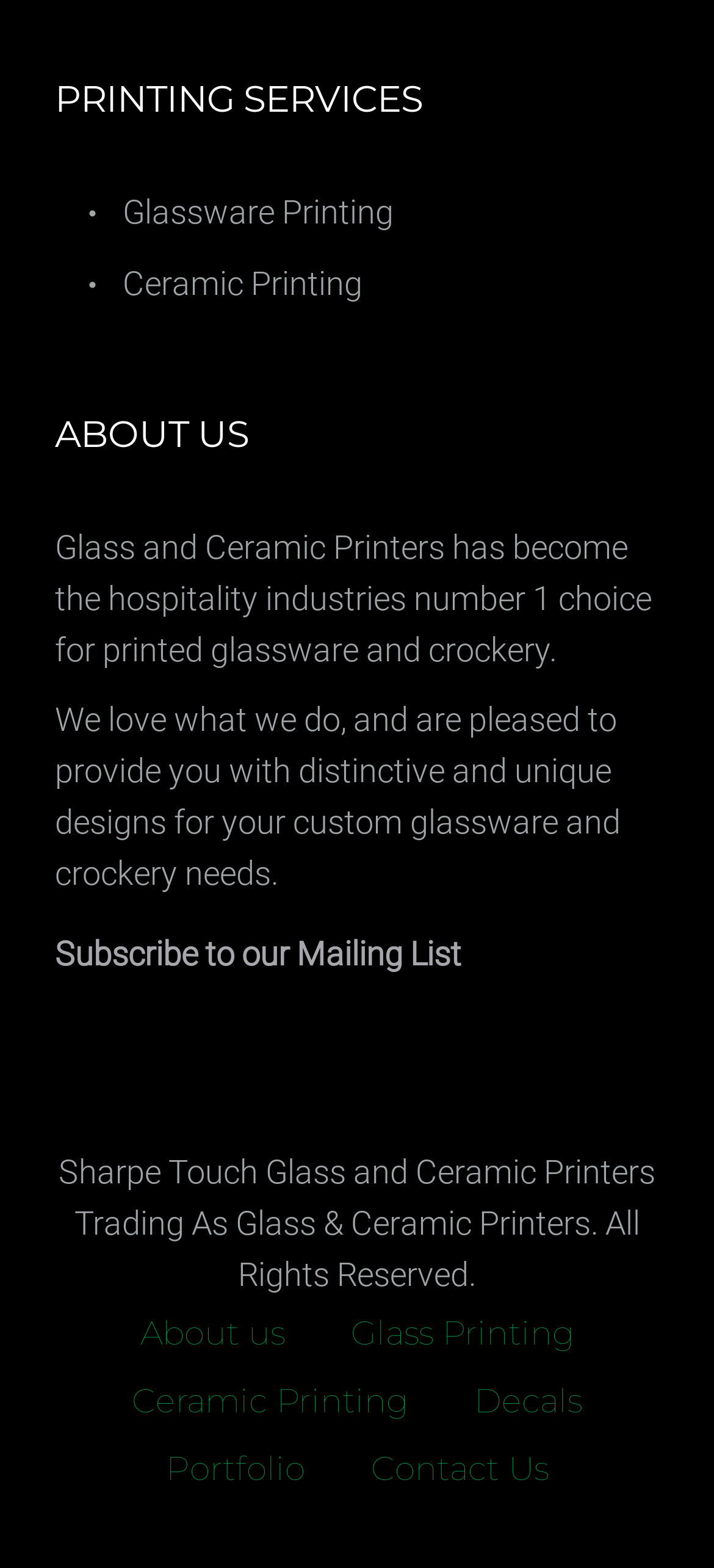Determine the bounding box coordinates of the section I need to click to execute the following instruction: "Click on Glassware Printing". Provide the coordinates as four float numbers between 0 and 1, i.e., [left, top, right, bottom].

[0.172, 0.122, 0.551, 0.147]